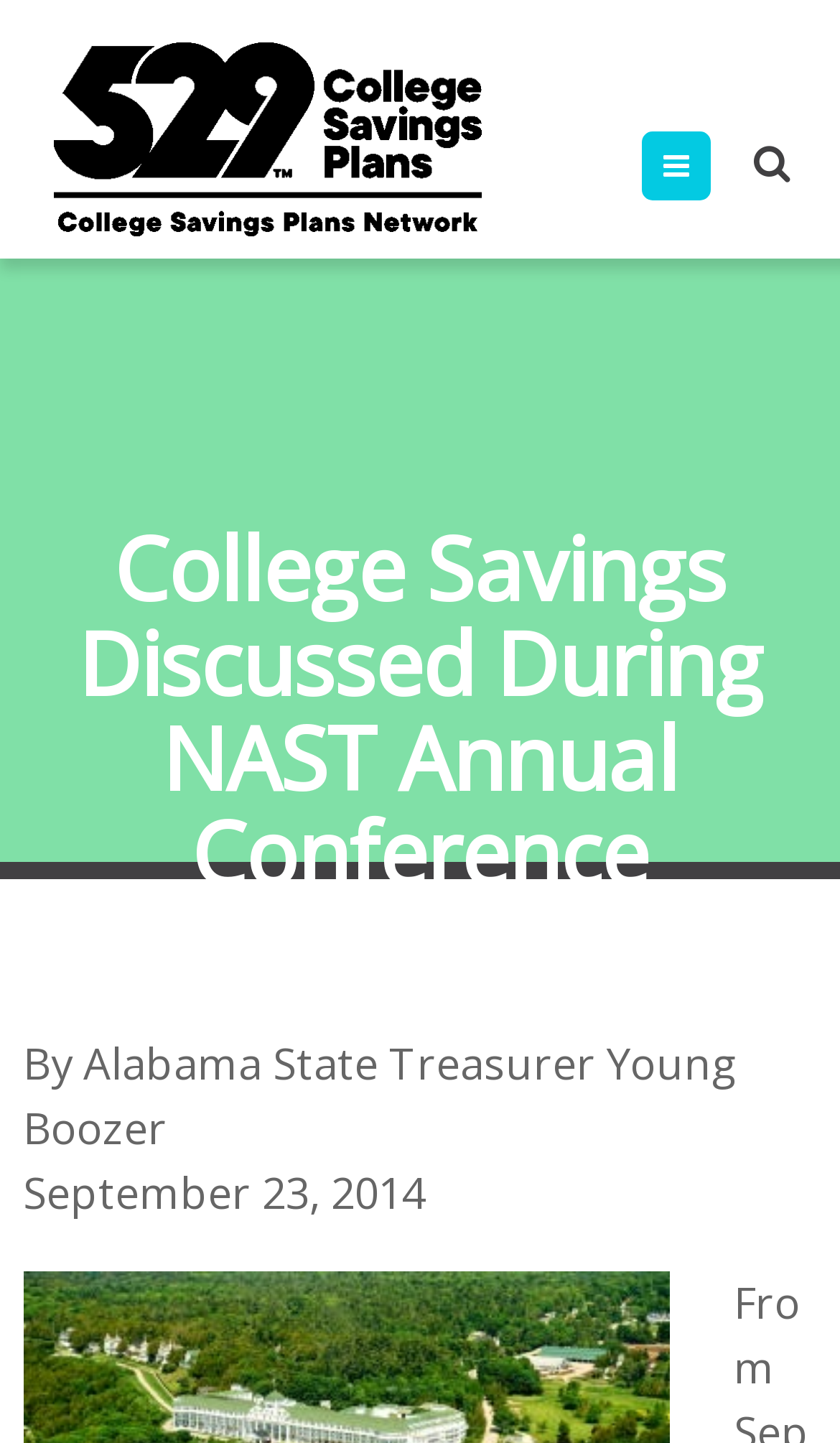What is the topic of the article?
Using the picture, provide a one-word or short phrase answer.

College Savings